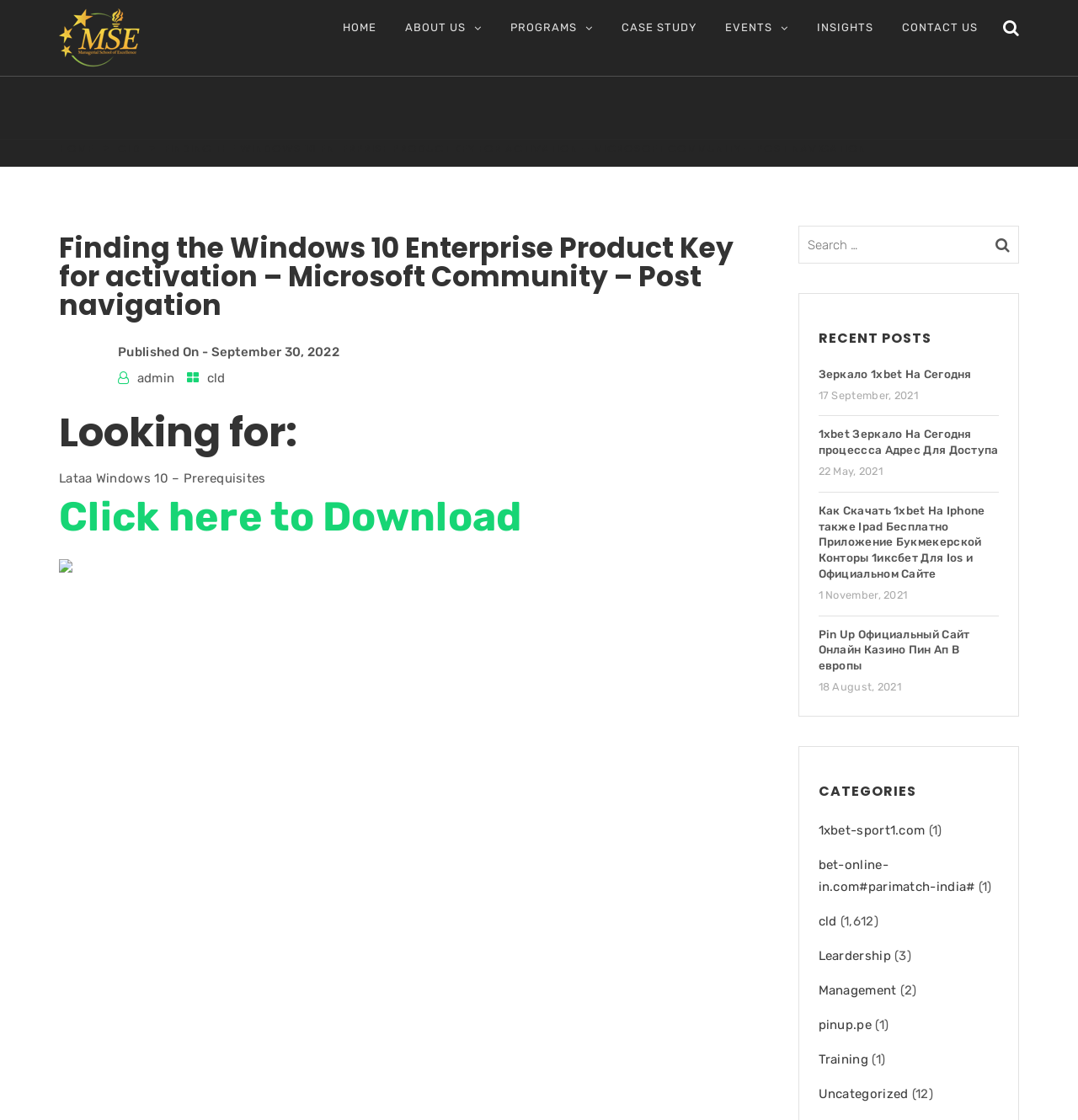How many links are there in the main navigation menu?
Please provide a detailed and comprehensive answer to the question.

The main navigation menu is located at the top of the webpage, and it contains 7 links: 'HOME', 'PROGRAMS', 'CASE STUDY', 'EVENTS', 'INSIGHTS', 'CONTACT US', and 'CLD'. These links are arranged horizontally and have a similar bounding box y-coordinate range.